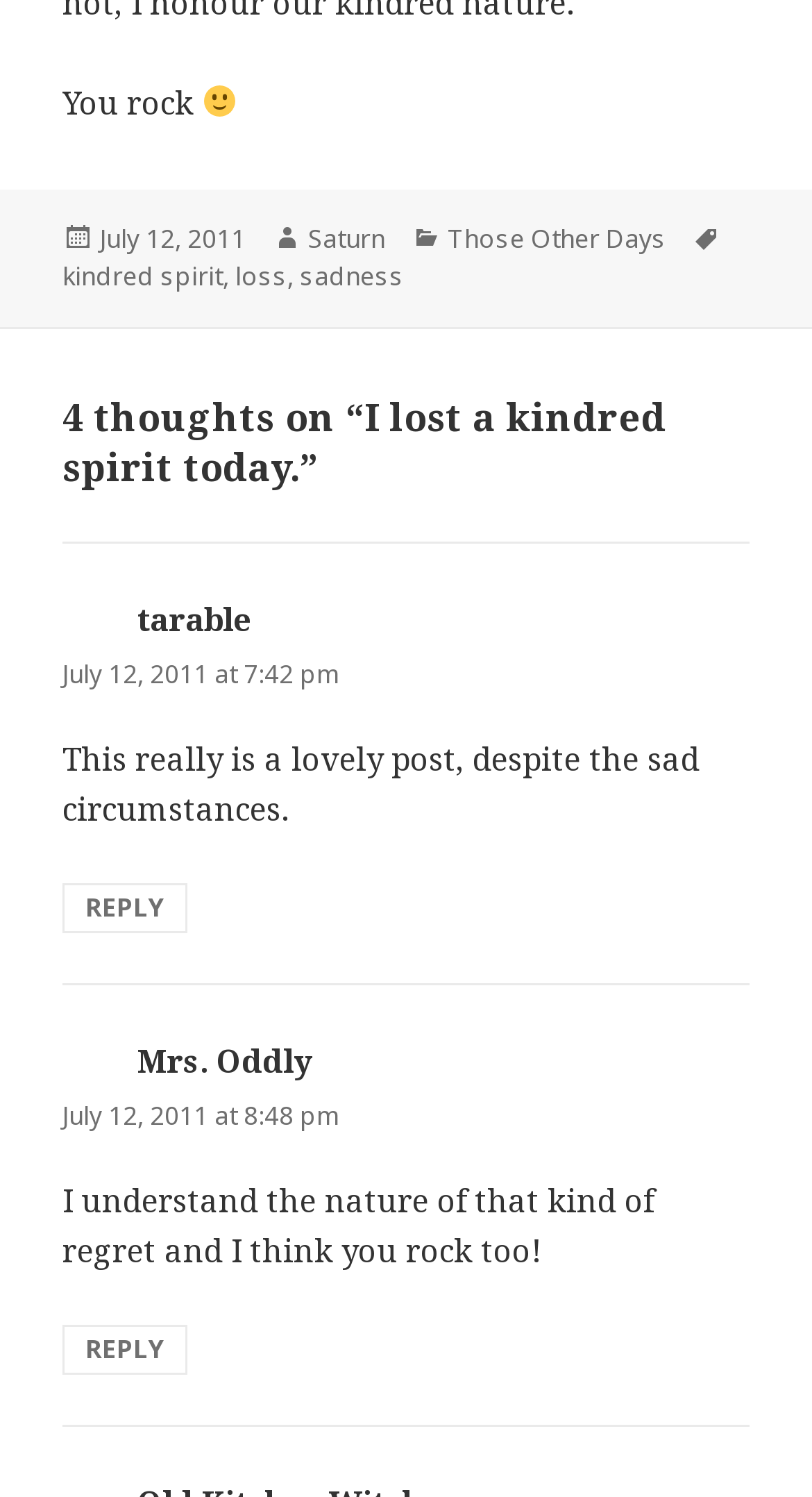What is the date of the post?
Based on the image, provide your answer in one word or phrase.

July 12, 2011